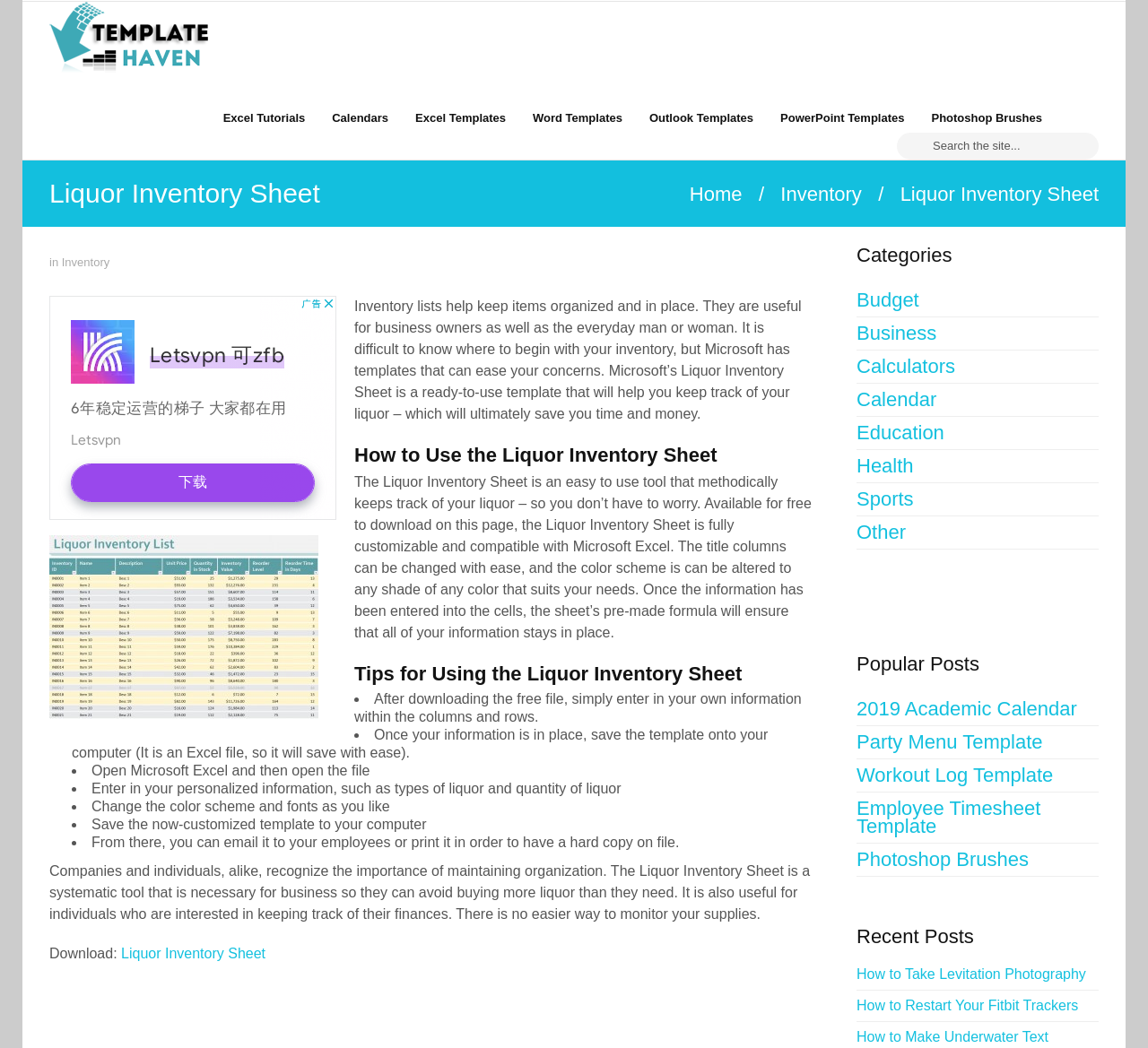Identify and extract the main heading of the webpage.

Liquor Inventory Sheet